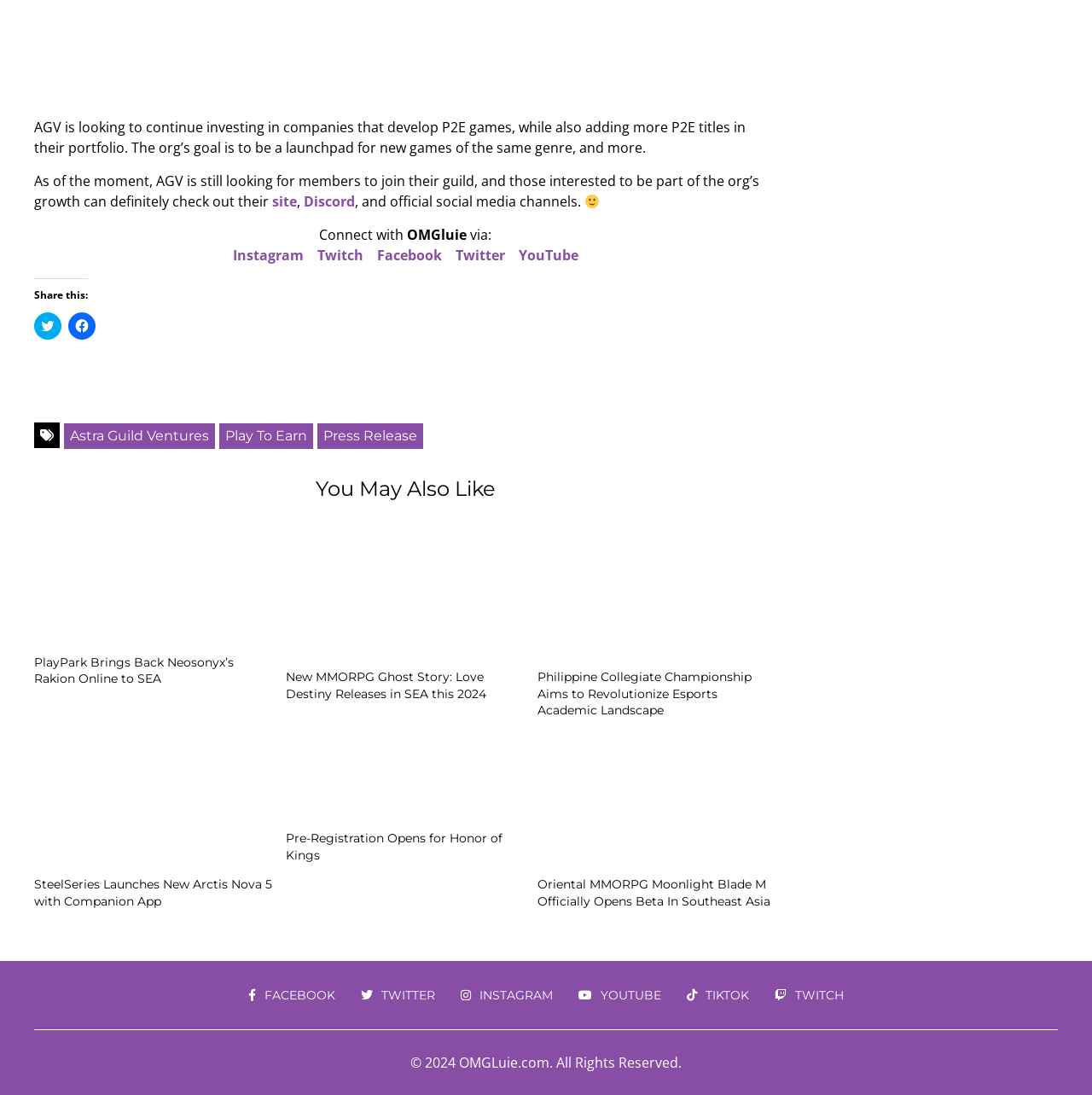Find the bounding box coordinates of the clickable area required to complete the following action: "Join the Discord server".

[0.278, 0.175, 0.325, 0.193]